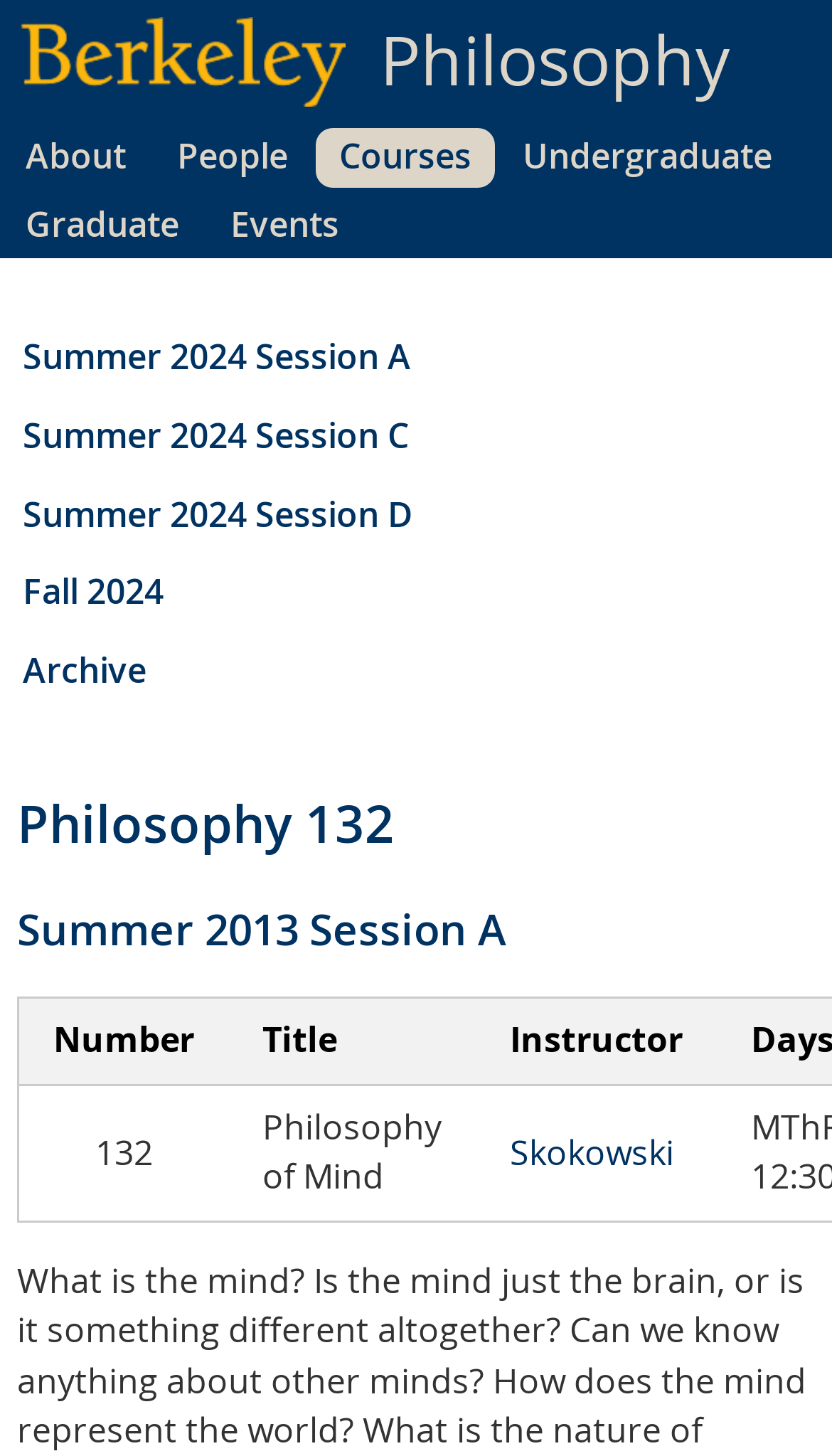Please identify the bounding box coordinates of the clickable region that I should interact with to perform the following instruction: "go to the Philosophy 132 page". The coordinates should be expressed as four float numbers between 0 and 1, i.e., [left, top, right, bottom].

[0.021, 0.541, 0.98, 0.593]